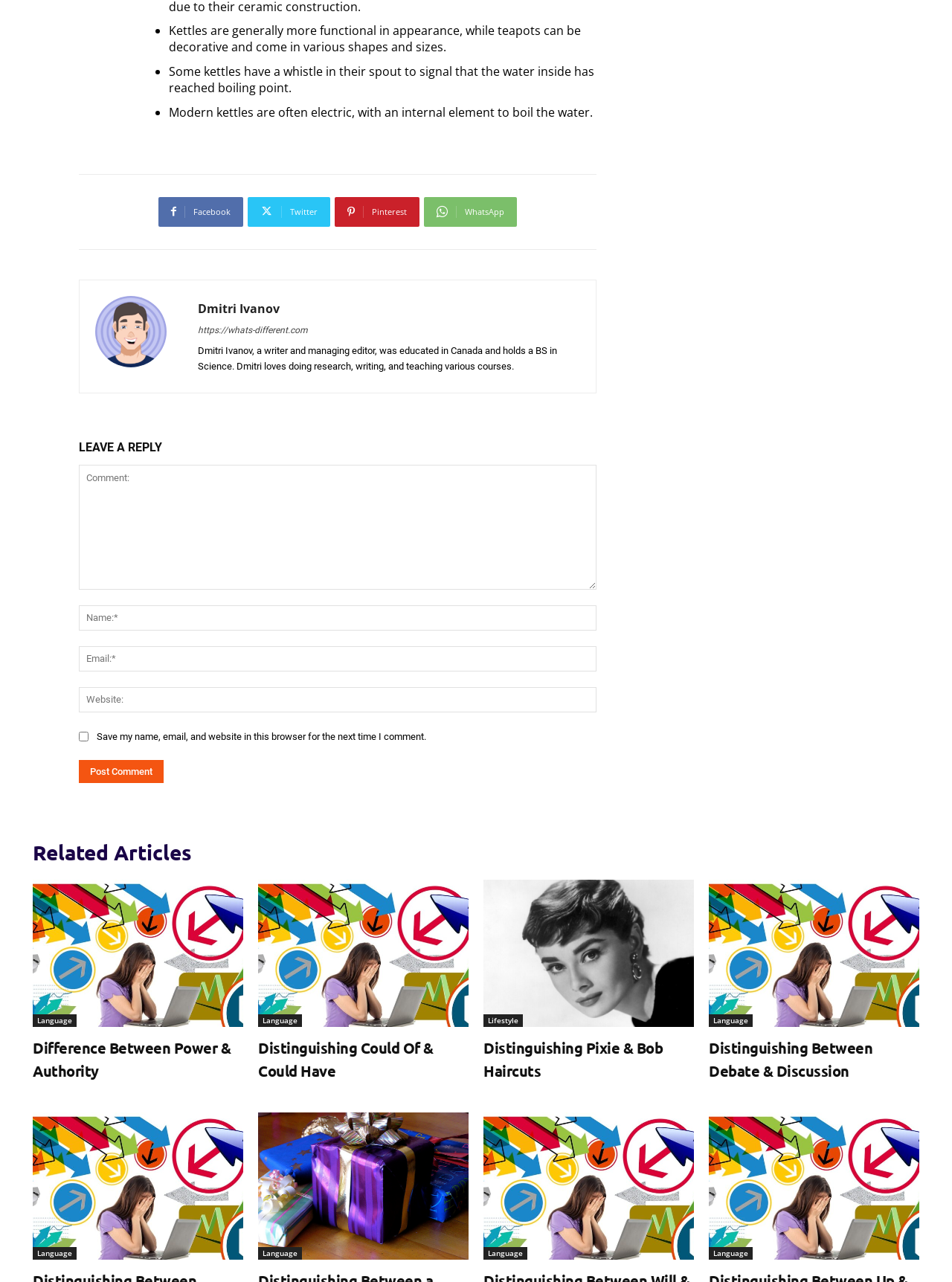Please locate the clickable area by providing the bounding box coordinates to follow this instruction: "Leave a reply".

[0.083, 0.34, 0.627, 0.358]